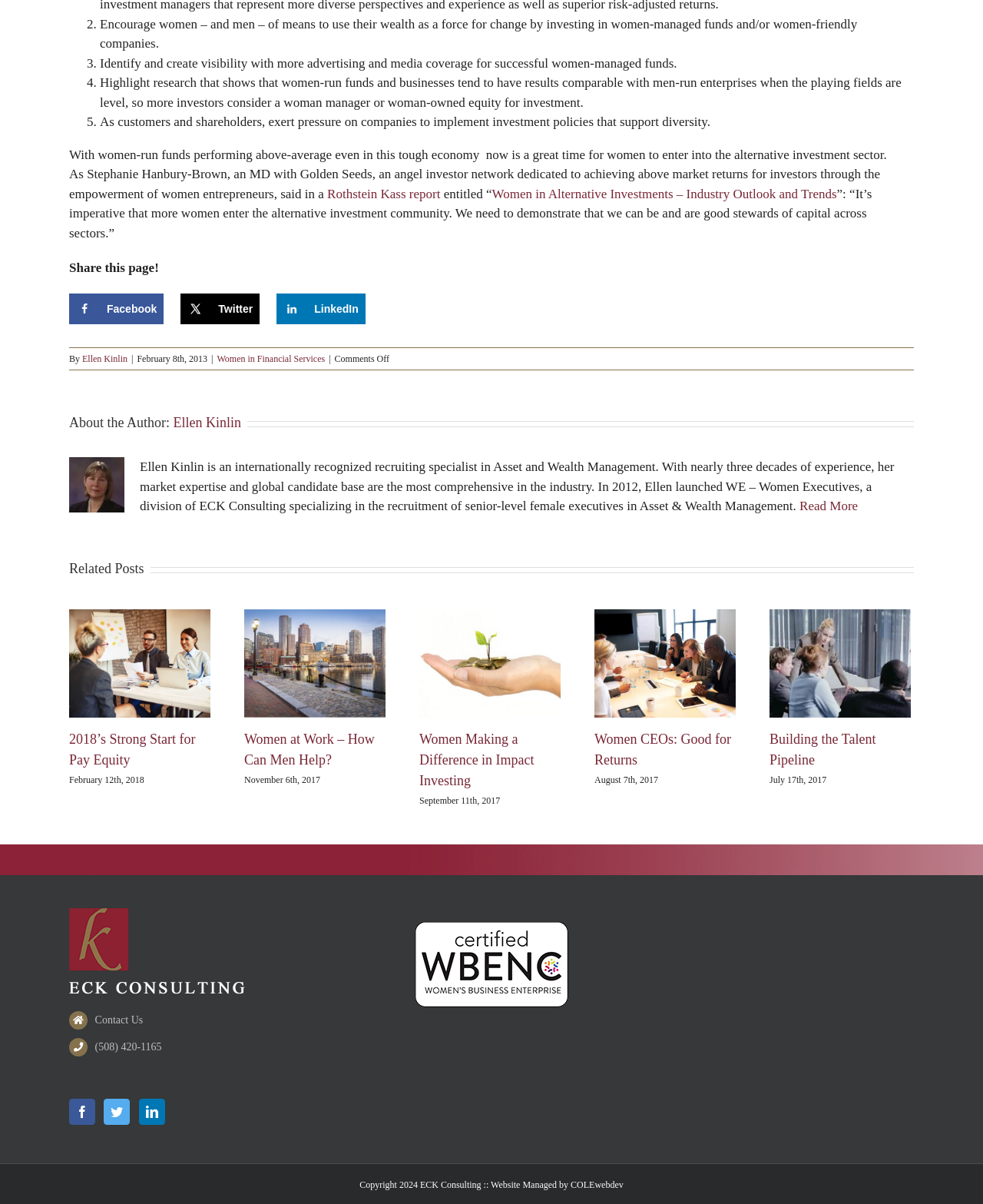Select the bounding box coordinates of the element I need to click to carry out the following instruction: "View related post '2018’s Strong Start for Pay Equity'".

[0.07, 0.506, 0.214, 0.596]